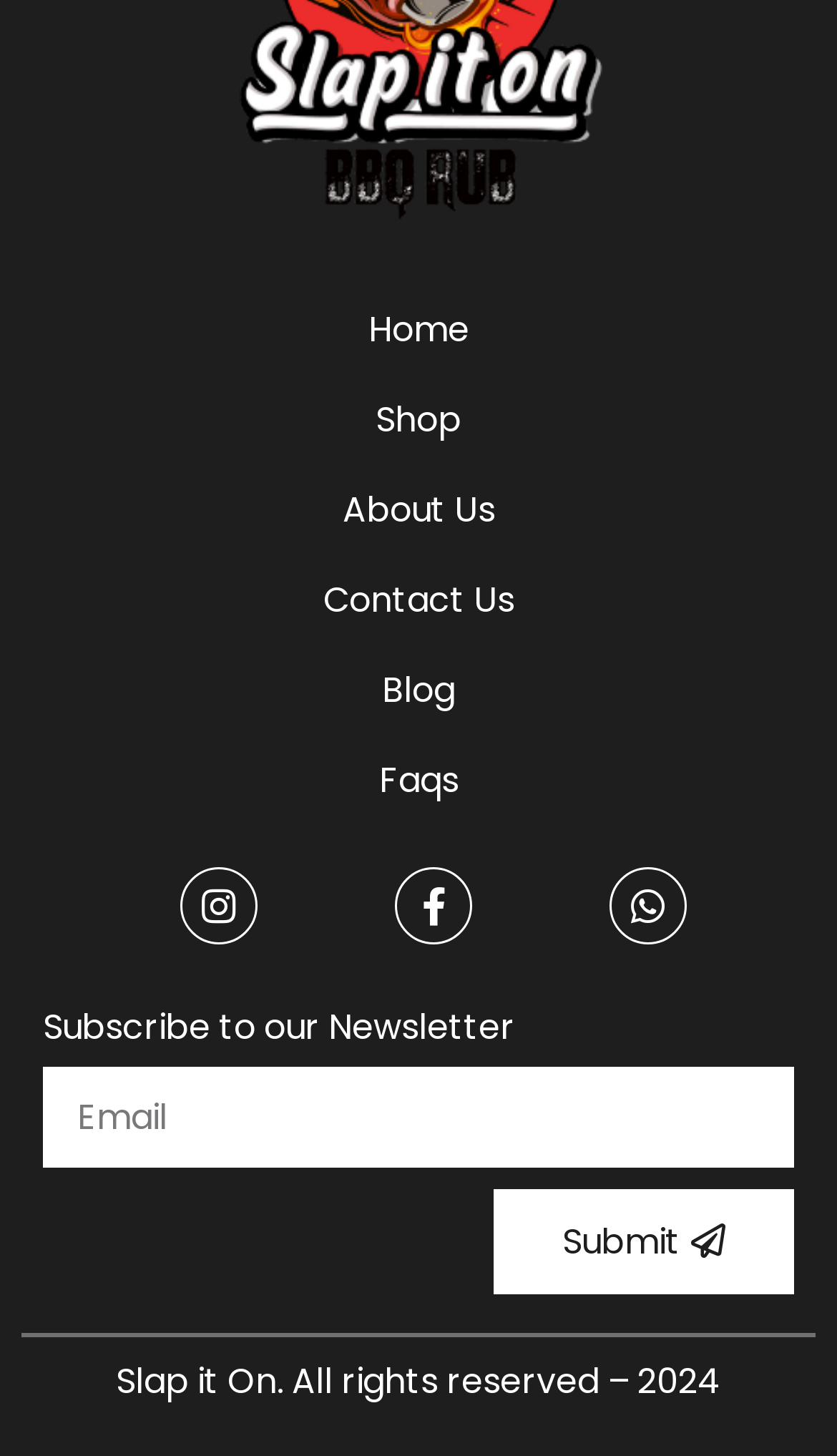Locate the bounding box coordinates of the clickable region necessary to complete the following instruction: "Submit the newsletter subscription". Provide the coordinates in the format of four float numbers between 0 and 1, i.e., [left, top, right, bottom].

[0.59, 0.817, 0.949, 0.889]